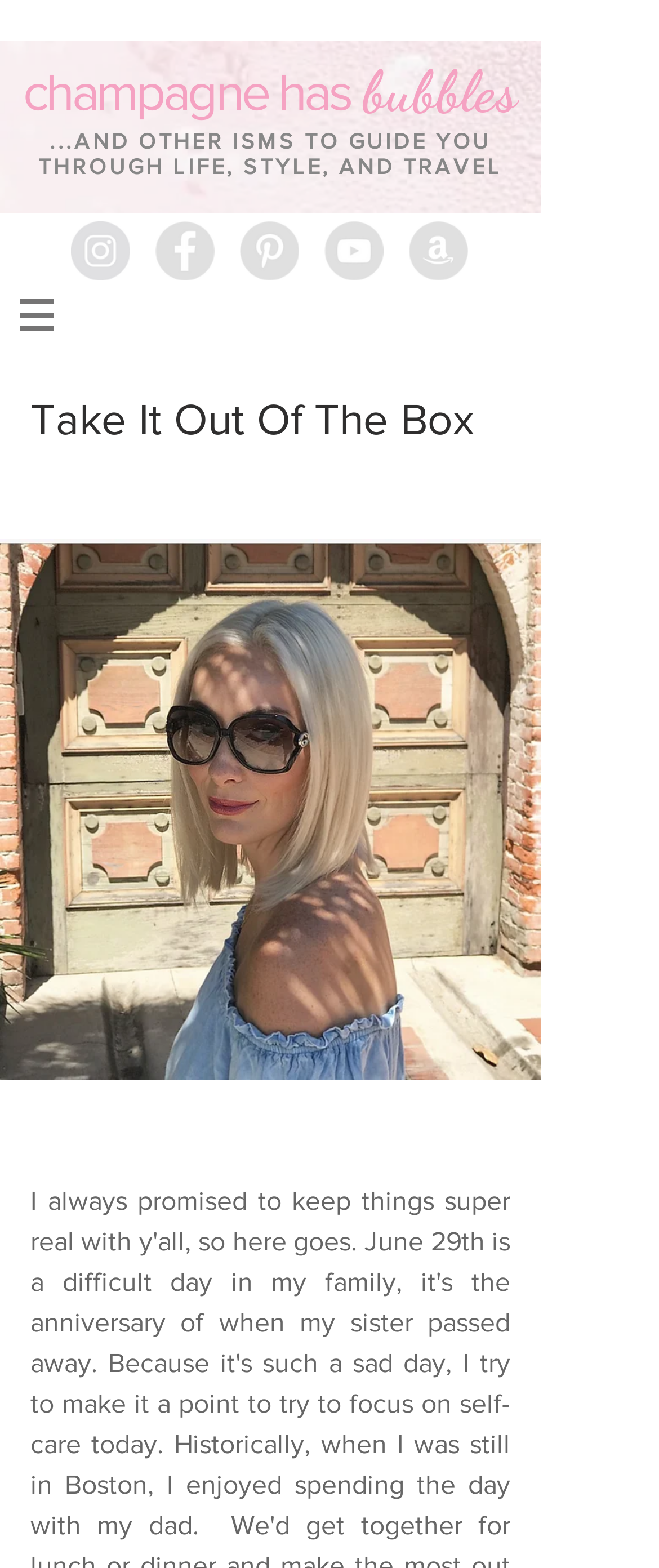Using the description "aria-label="Amazon - Grey Circle"", predict the bounding box of the relevant HTML element.

[0.621, 0.141, 0.71, 0.179]